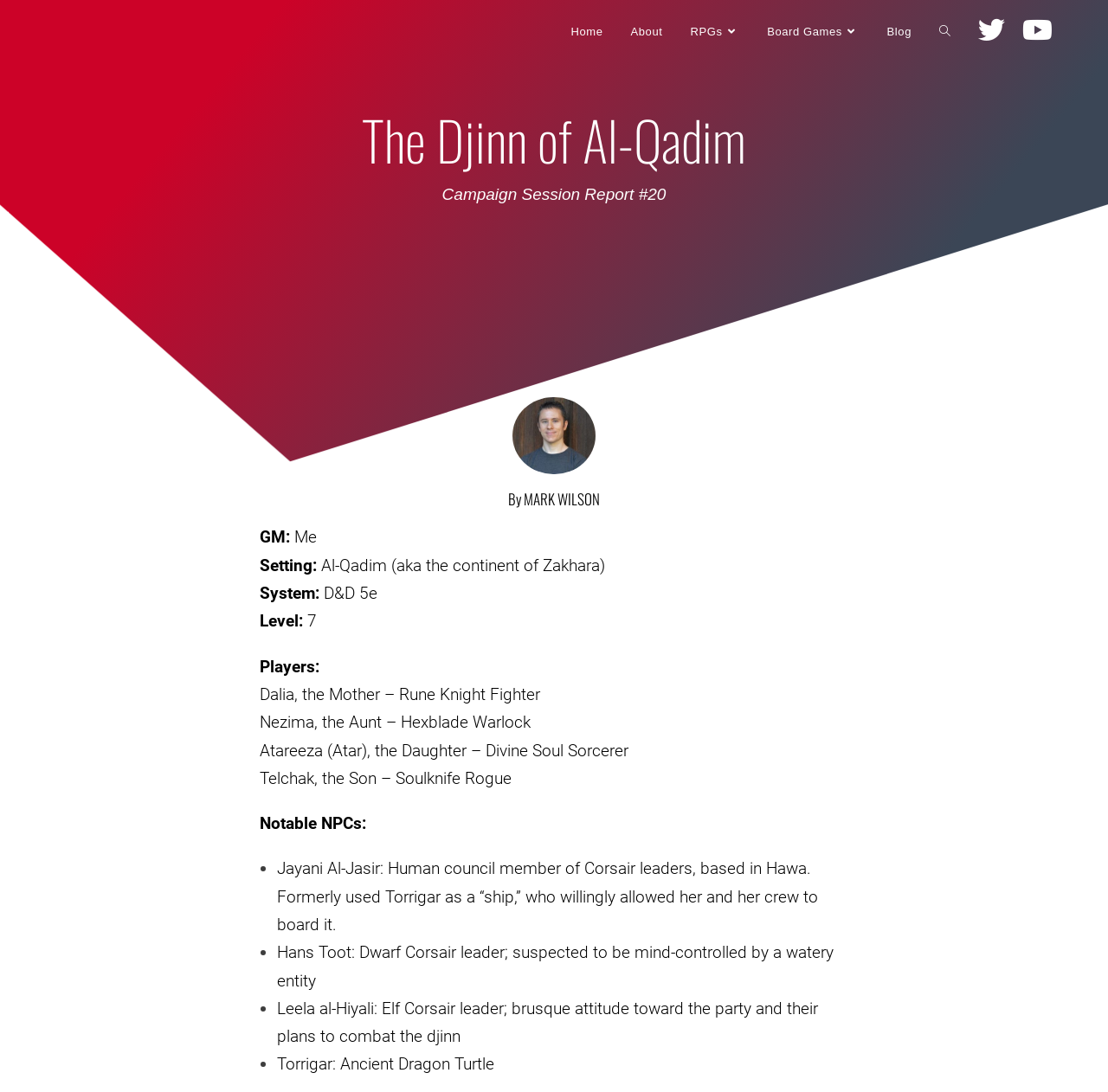Provide a brief response using a word or short phrase to this question:
Who is the GM of the campaign?

Me